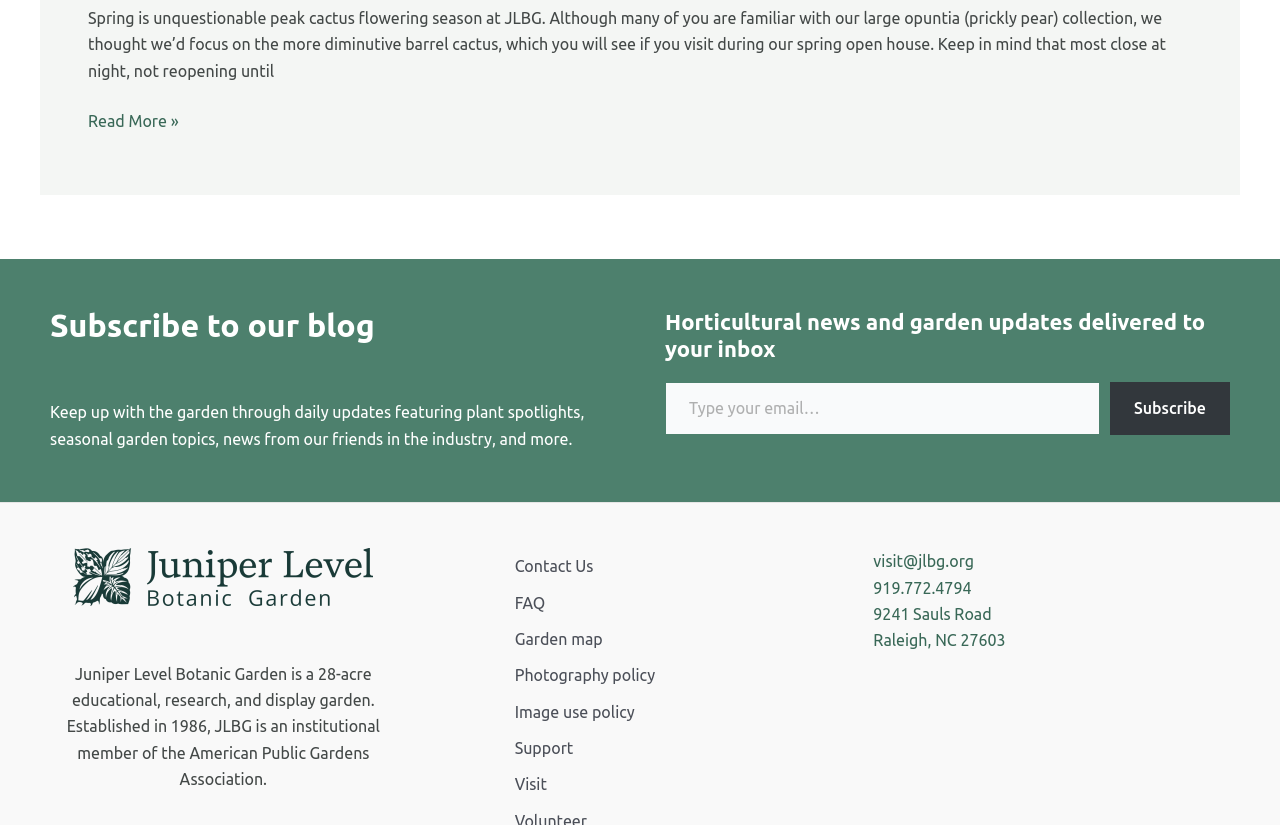Please pinpoint the bounding box coordinates for the region I should click to adhere to this instruction: "Subscribe to the blog".

[0.52, 0.463, 0.859, 0.527]